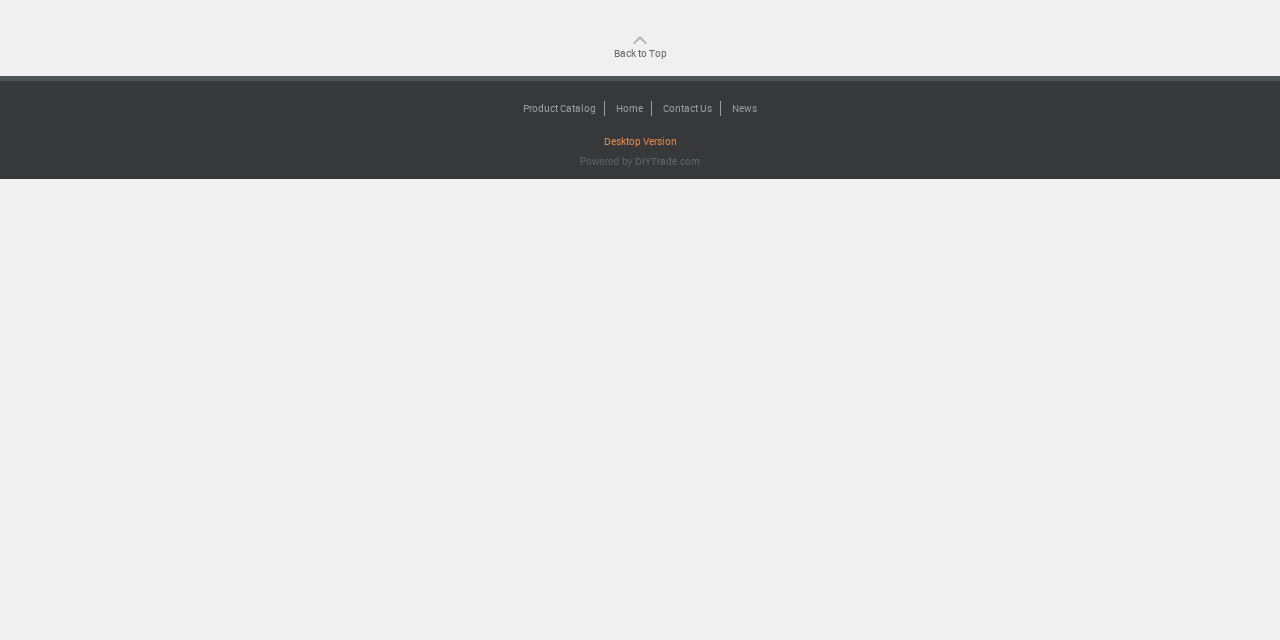Determine the bounding box coordinates for the UI element described. Format the coordinates as (top-left x, top-left y, bottom-right x, bottom-right y) and ensure all values are between 0 and 1. Element description: Back to Top

[0.479, 0.057, 0.521, 0.095]